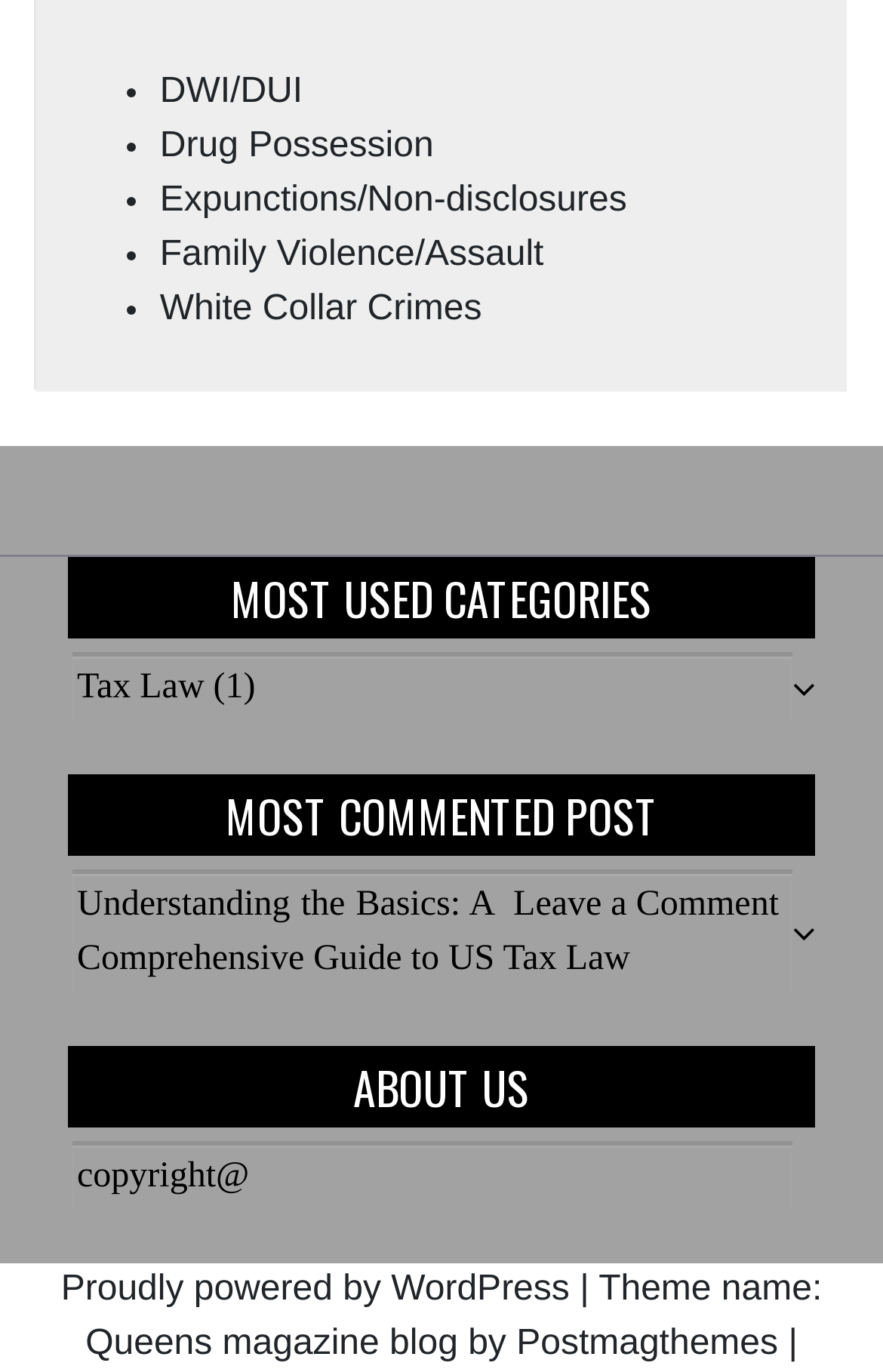What is the symbol next to the link 'Tax Law'?
Using the information from the image, provide a comprehensive answer to the question.

The link 'Tax Law uf107' contains a symbol uf107, which is likely an icon or an emoji.